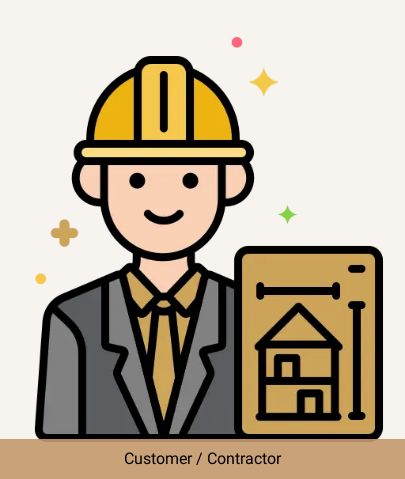Using the information in the image, give a detailed answer to the following question: What is the character holding in their hands?

The character is holding a blueprint or plan, which is a detailed drawing or diagram showing the design and layout of a building or a house, symbolizing their involvement in construction projects.